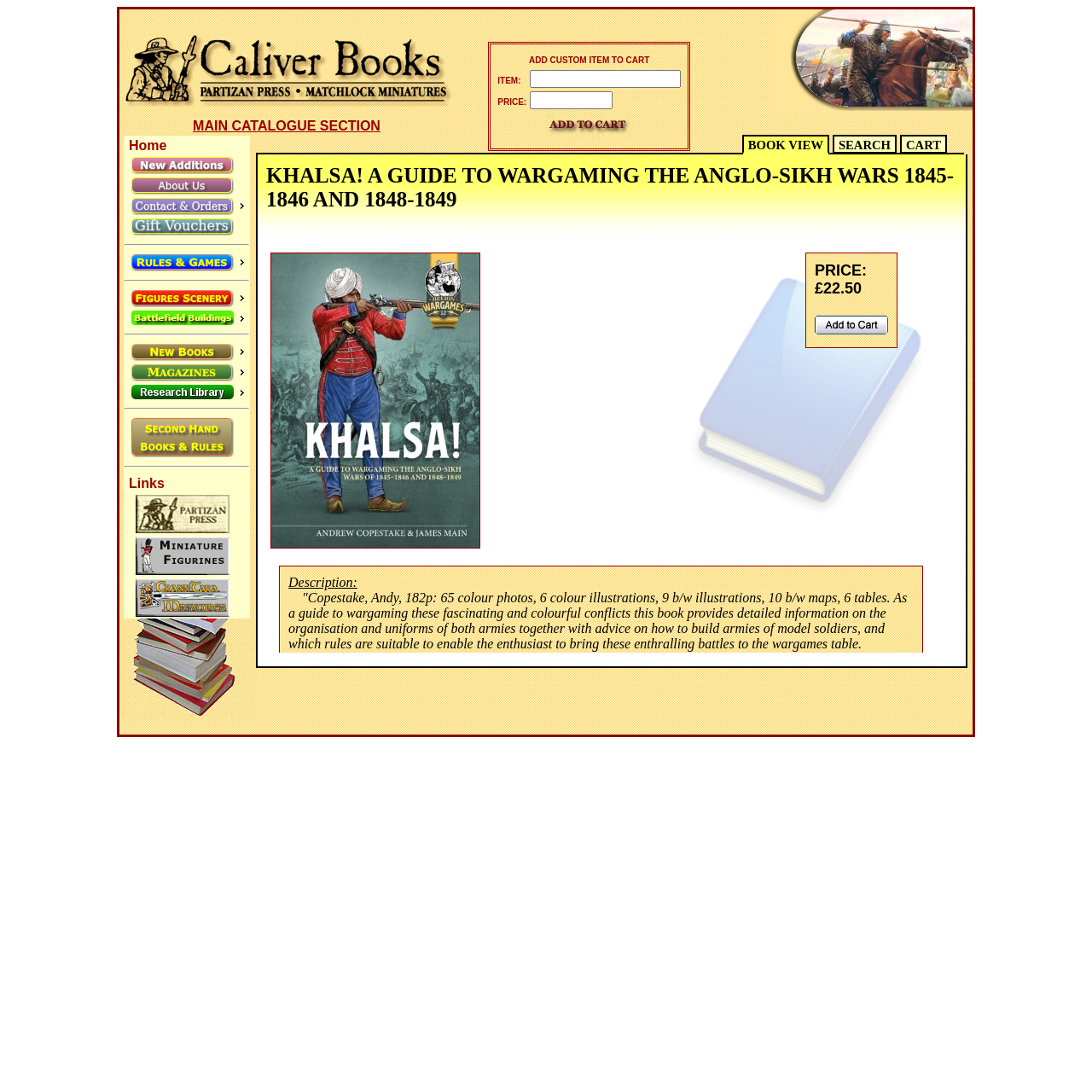Please reply to the following question using a single word or phrase: 
What is the topic of the book?

Wargaming the Anglo-Sikh Wars